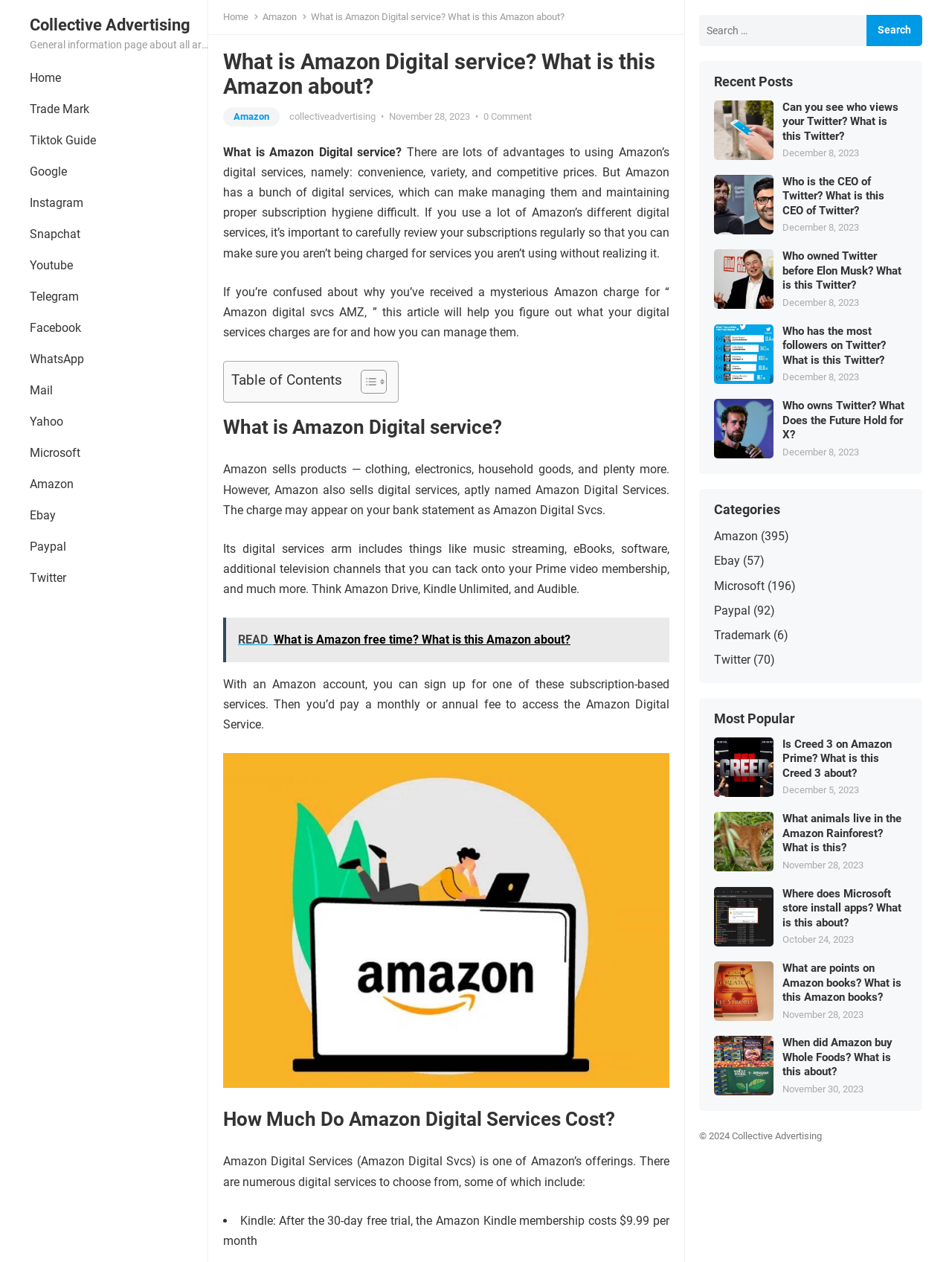Give a concise answer using only one word or phrase for this question:
What is the purpose of the 'Recent Posts' section?

To show related articles